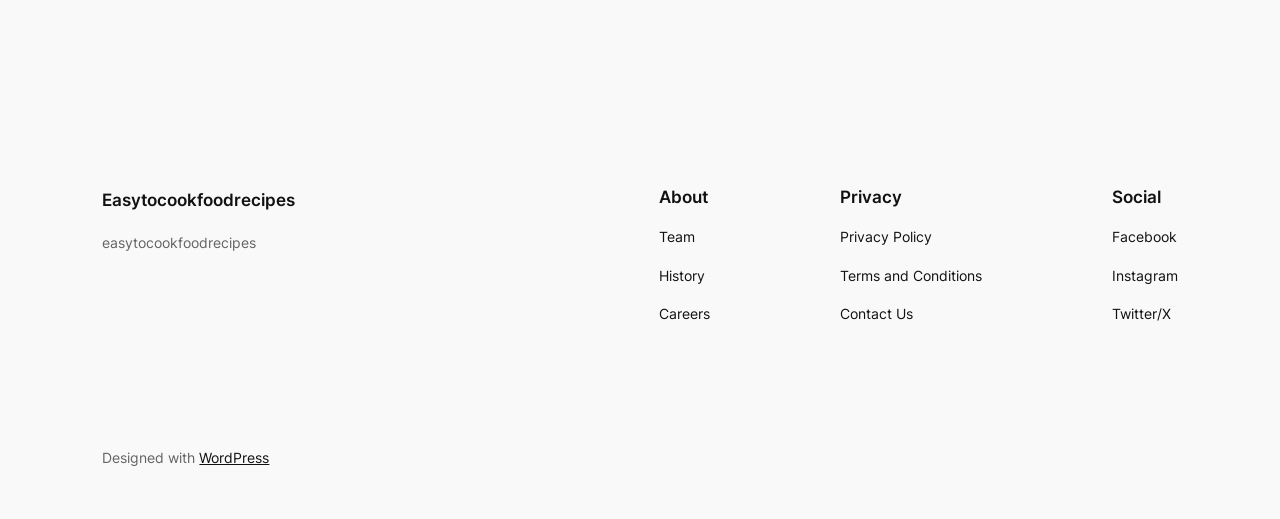What social media platforms are linked on the website?
Answer the question with a single word or phrase by looking at the picture.

Facebook, Instagram, Twitter/X